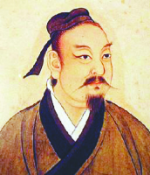Based on the image, please elaborate on the answer to the following question:
What is the title of the chapter where this image appears?

The image appears in the chapter titled 'Laying Plans', which is a part of Sun Tzu's famous text 'The Art of War', emphasizing the significance of strategy in warfare.